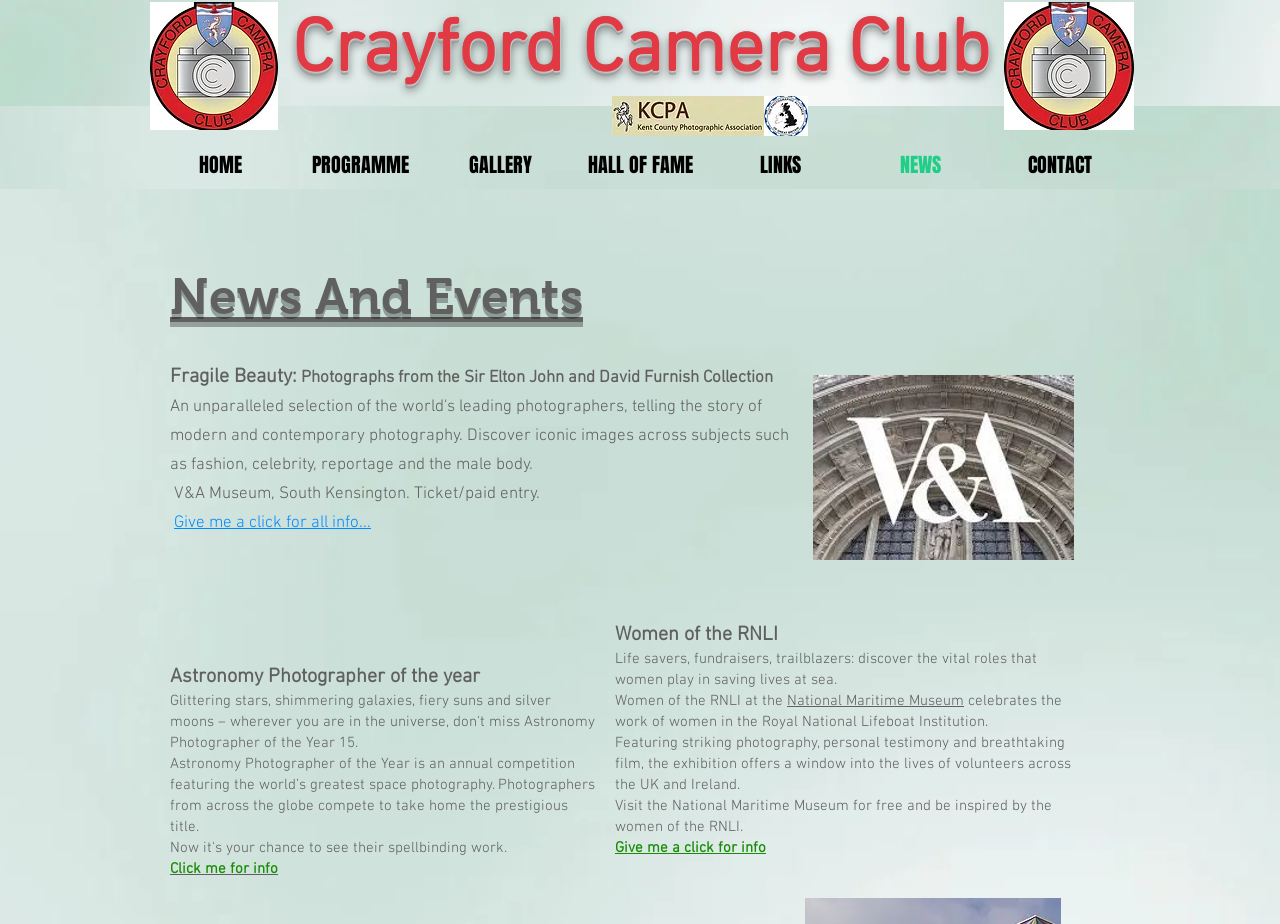What is the theme of the third news item?
Please provide a comprehensive answer based on the contents of the image.

The theme of the third news item can be found in the static text element with the text 'Astronomy Photographer of the year' which is located below the static text element with the text 'Women of the RNLI'.